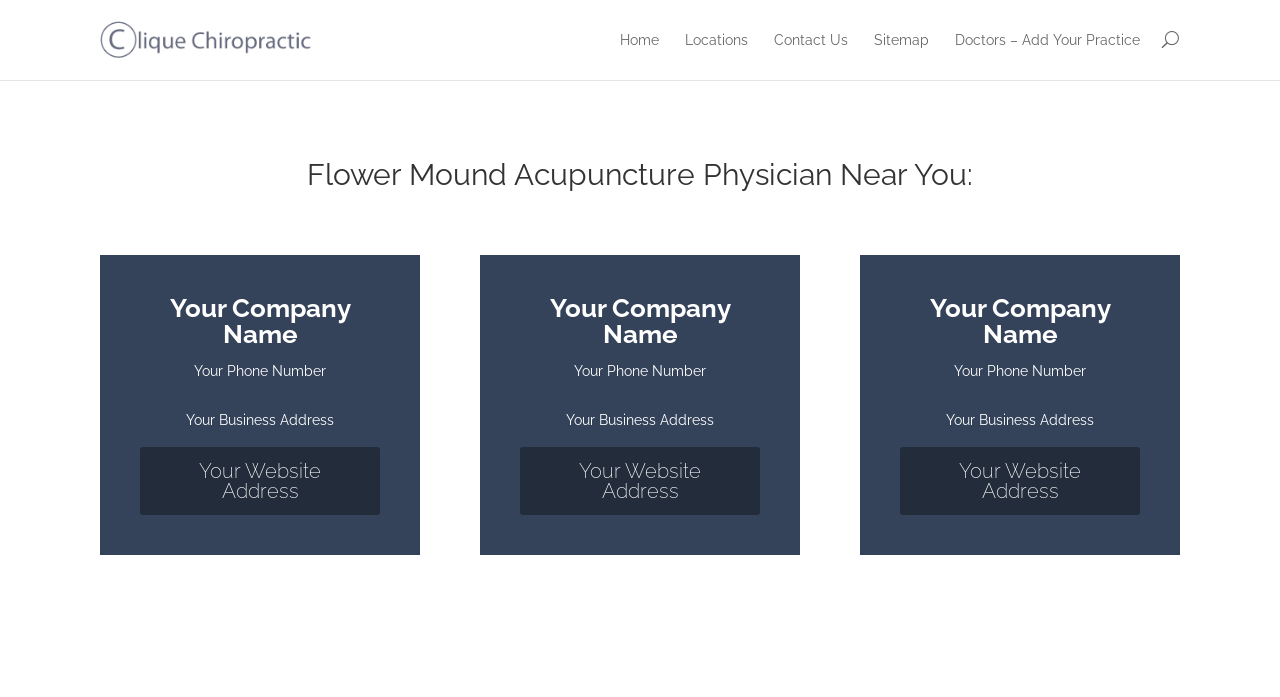Pinpoint the bounding box coordinates of the element to be clicked to execute the instruction: "Click the Contact Us link".

[0.605, 0.042, 0.662, 0.115]